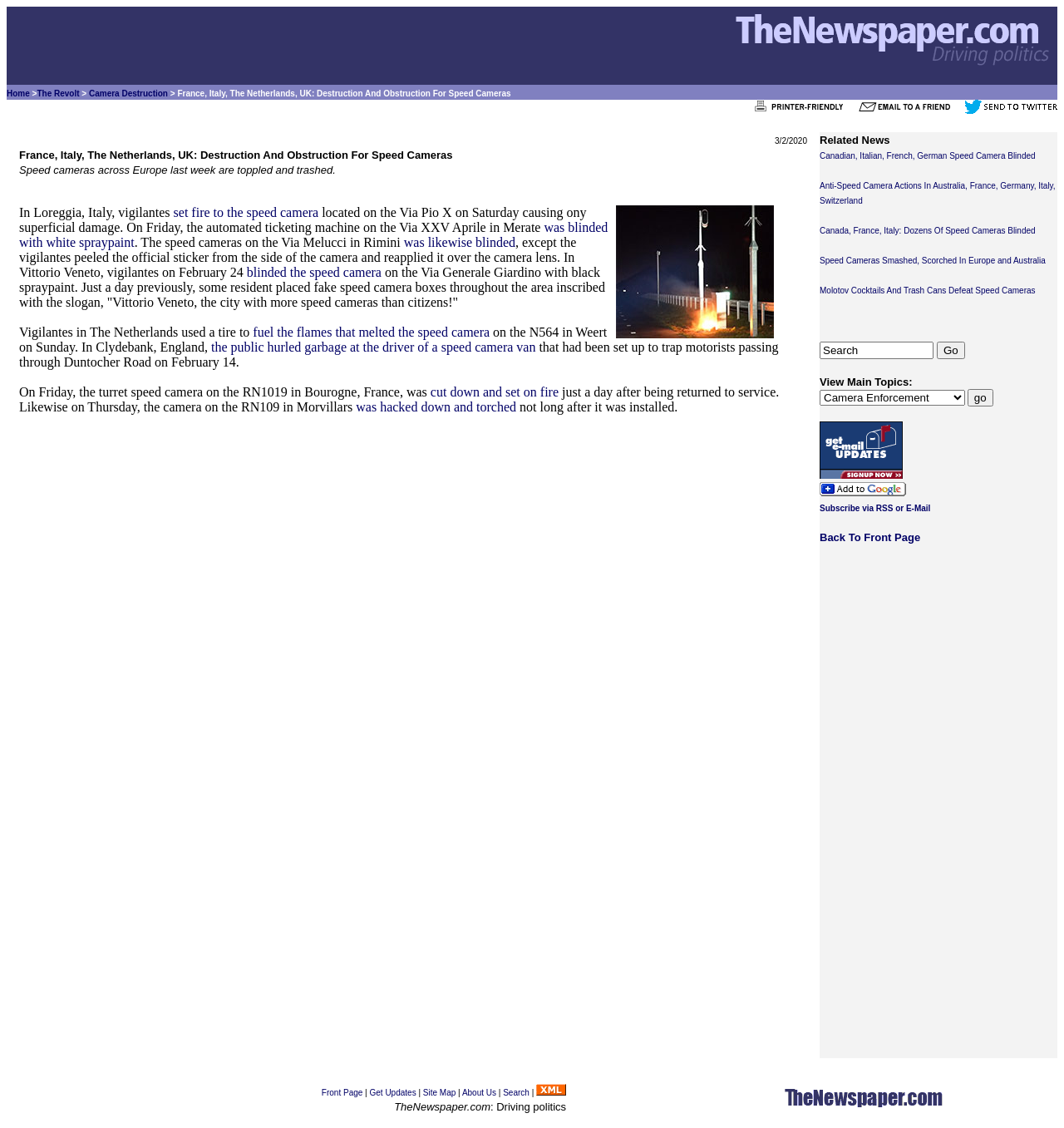Explain in detail what you observe on this webpage.

This webpage appears to be a news article from TheNewspaper.com, focused on driving politics. At the top, there is a header section with a logo and a navigation menu. The logo is an image with the text "TheNewspaper.com: Driving Politics" next to it. The navigation menu consists of links to "Home", "The Revolt", and "Camera Destruction".

Below the header, there are three social media links to "Print It", "Email It", and "Tweet It", each accompanied by a small icon.

The main content of the webpage is an article with the title "France, Italy, The Netherlands, UK: Destruction And Obstruction For Speed Cameras". The article is dated March 2, 2020, and it describes various incidents of speed cameras being vandalized or destroyed across Europe. The article includes several paragraphs of text, with links to specific locations and events. There is also an image of a Dutch speed camera on fire.

To the right of the article, there is a sidebar with several links to related news articles, as well as a search box and a dropdown menu to view main topics. Below the sidebar, there are links to subscribe to email updates, RSS feeds, and other services.

At the very bottom of the webpage, there is a footer section with links to the front page, site map, about us, search, and RSS feed, as well as a copyright notice.